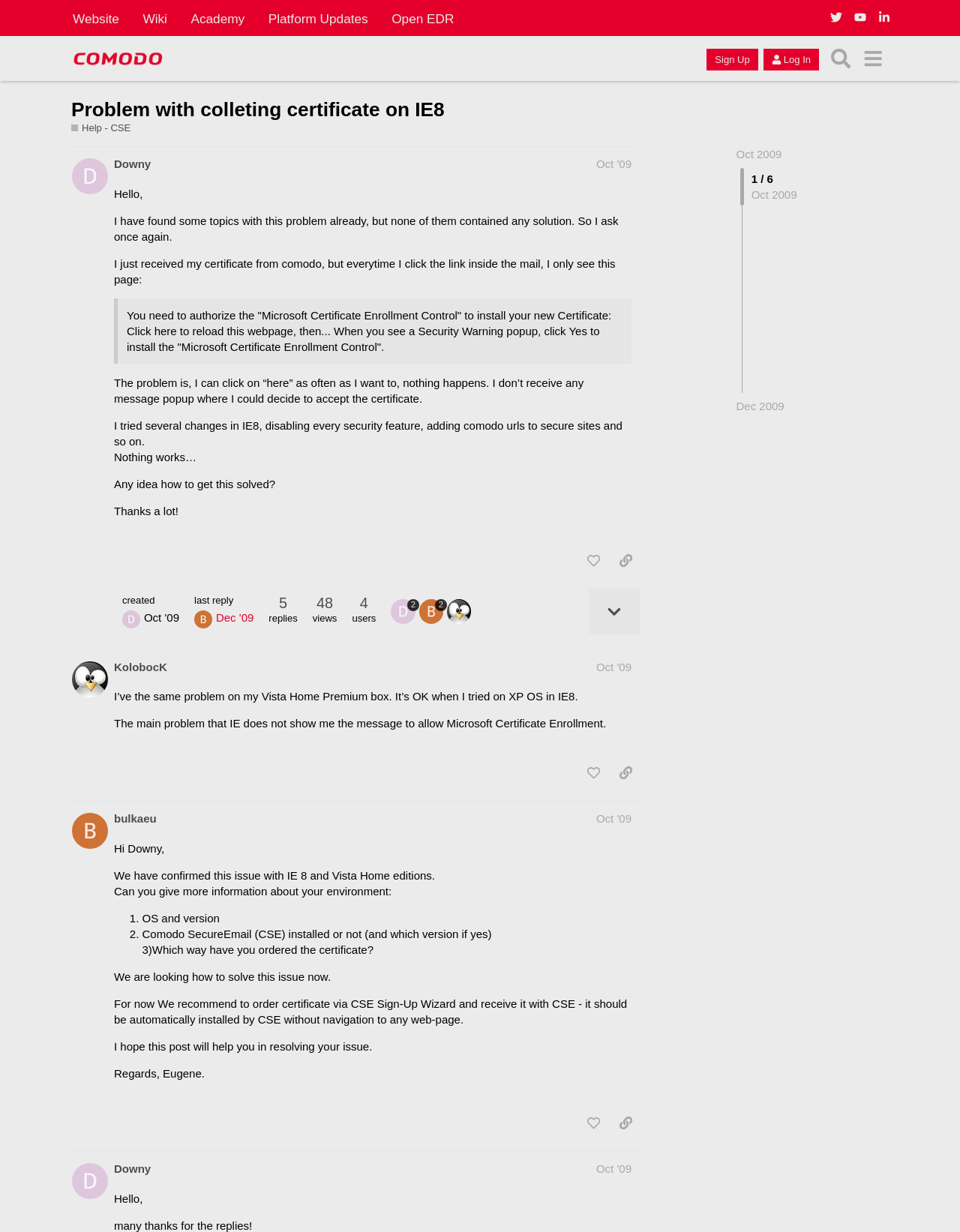Pinpoint the bounding box coordinates of the area that must be clicked to complete this instruction: "Like the first post".

[0.604, 0.445, 0.633, 0.466]